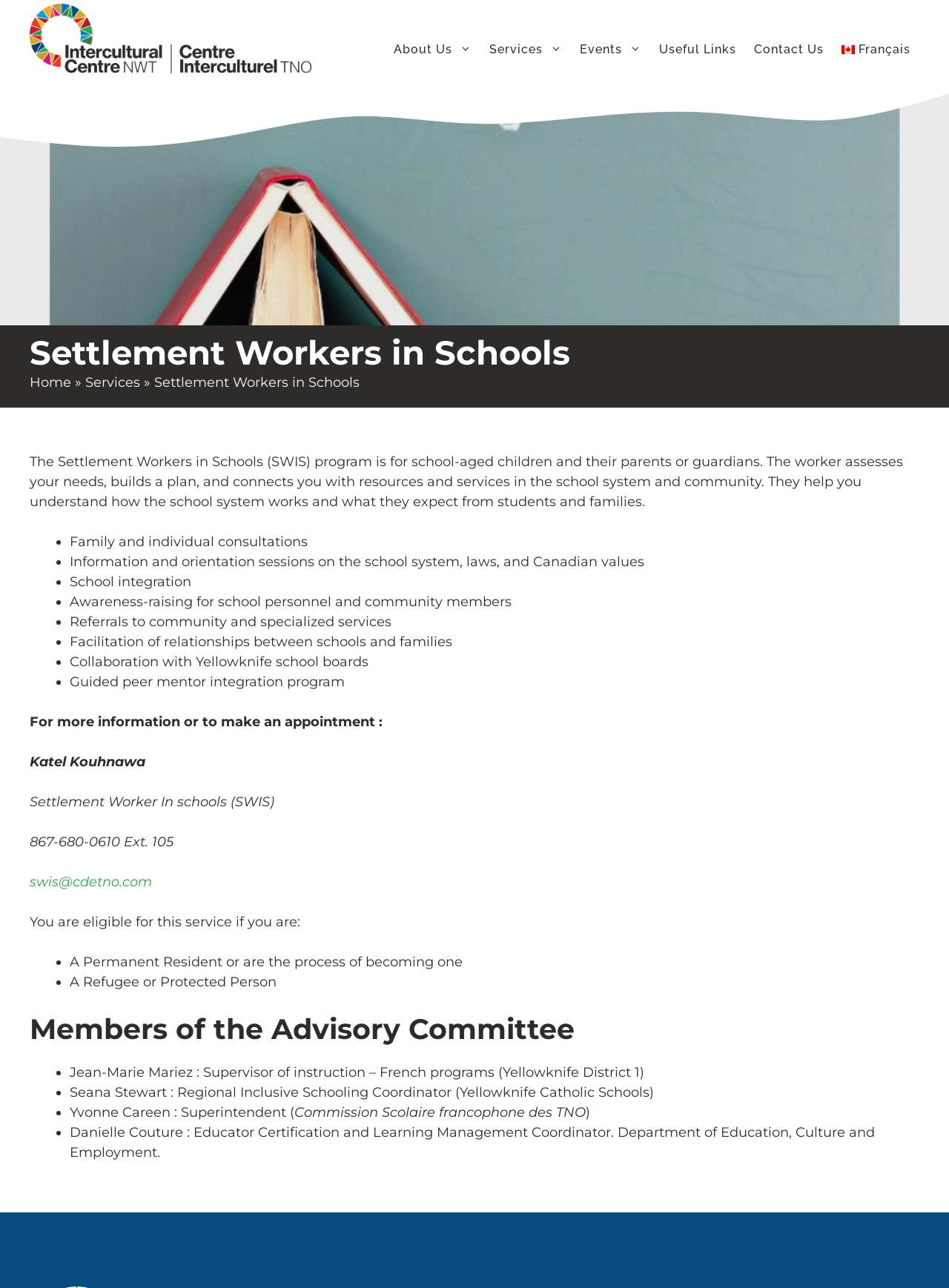Could you provide the bounding box coordinates for the portion of the screen to click to complete this instruction: "Click the 'About Us' link"?

[0.406, 0.03, 0.506, 0.047]